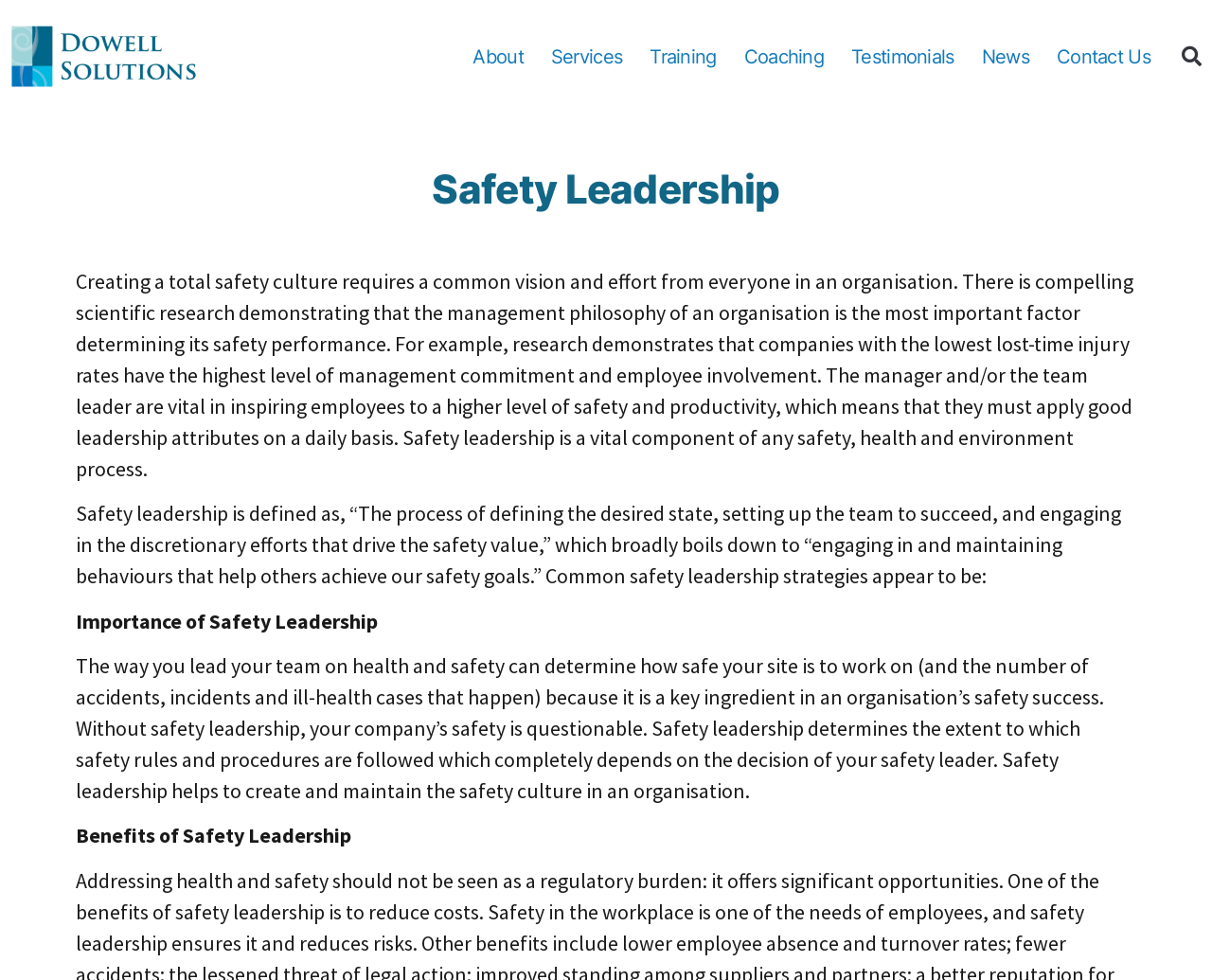What is the result of not having safety leadership?
Analyze the image and deliver a detailed answer to the question.

I read the text on the webpage and found that it states 'Without safety leadership, your company’s safety is questionable', which suggests that the result of not having safety leadership is questionable safety.